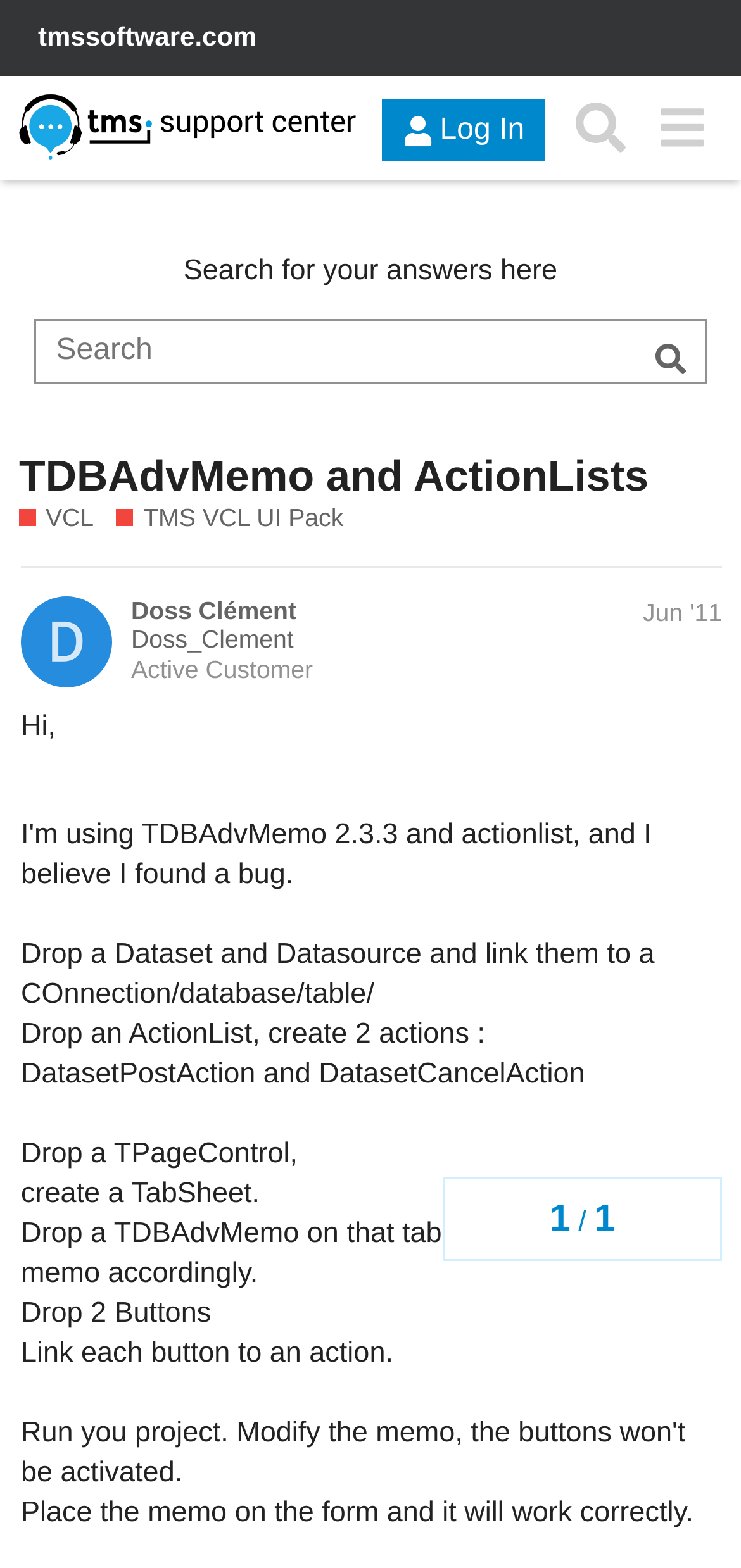Using floating point numbers between 0 and 1, provide the bounding box coordinates in the format (top-left x, top-left y, bottom-right x, bottom-right y). Locate the UI element described here: tmssoftware.com

[0.051, 0.013, 0.347, 0.033]